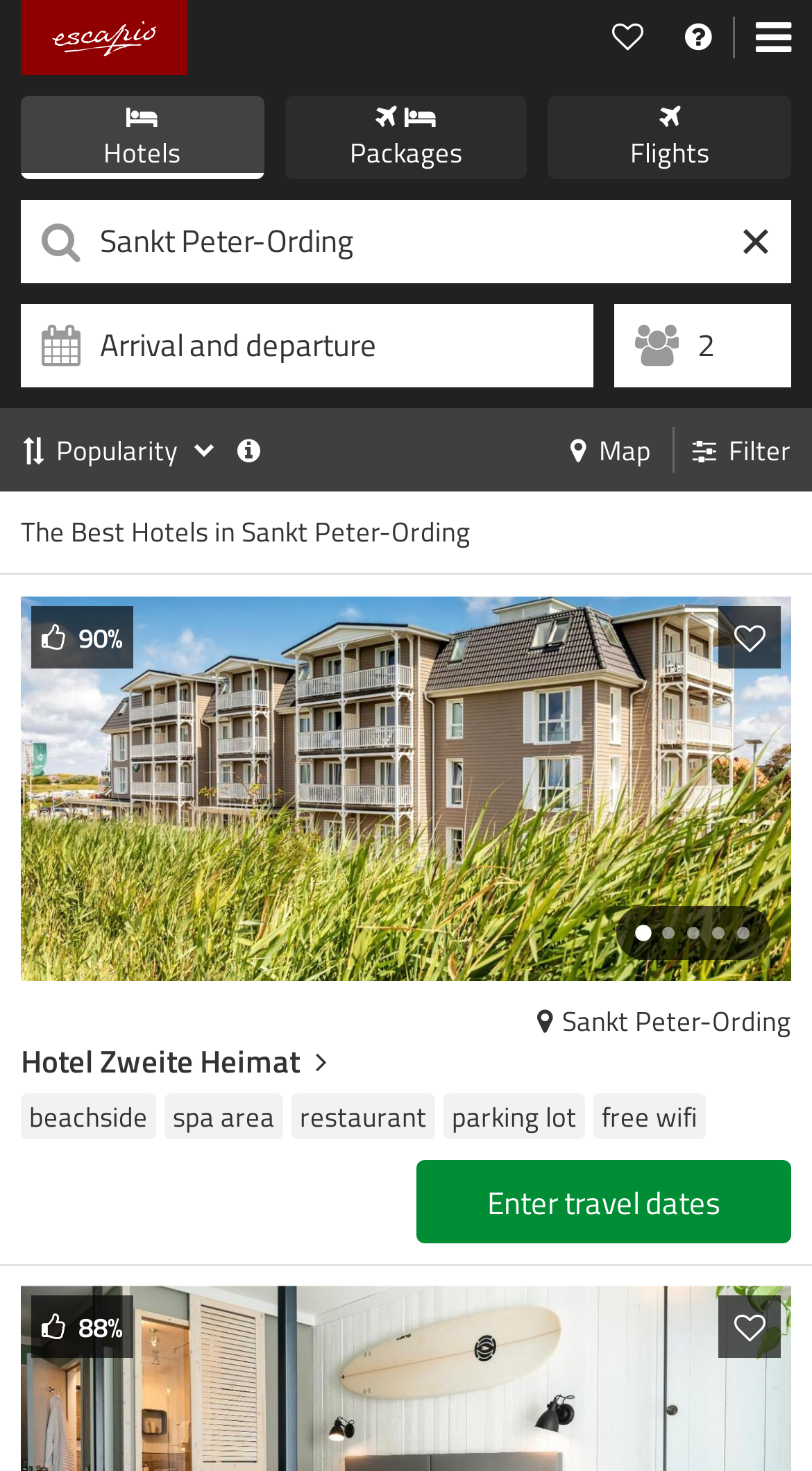Identify the bounding box coordinates for the UI element mentioned here: "Enter travel dates". Provide the coordinates as four float values between 0 and 1, i.e., [left, top, right, bottom].

[0.513, 0.789, 0.974, 0.845]